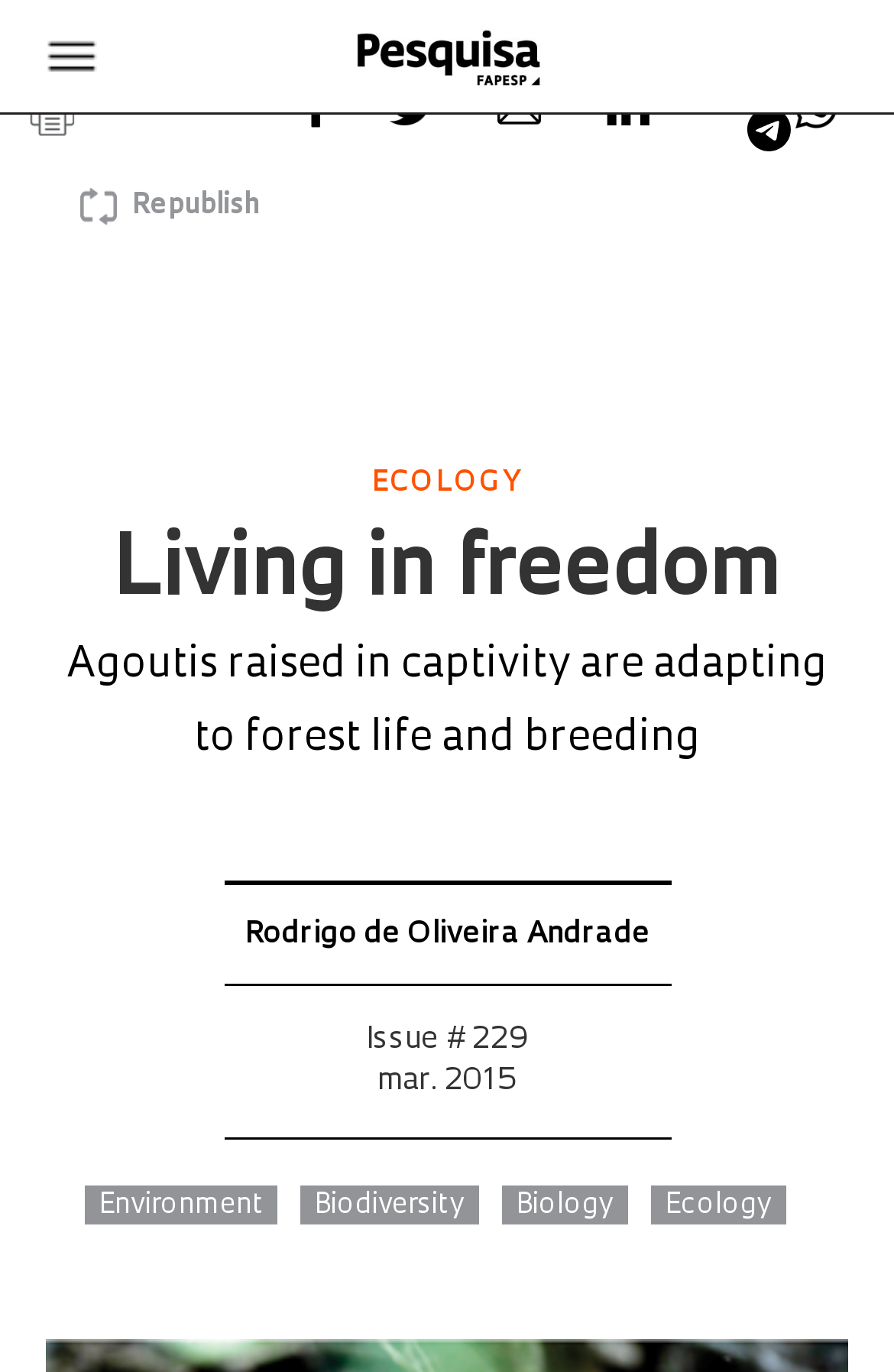Kindly determine the bounding box coordinates for the area that needs to be clicked to execute this instruction: "Read the article 'Living in freedom'".

[0.124, 0.388, 0.876, 0.448]